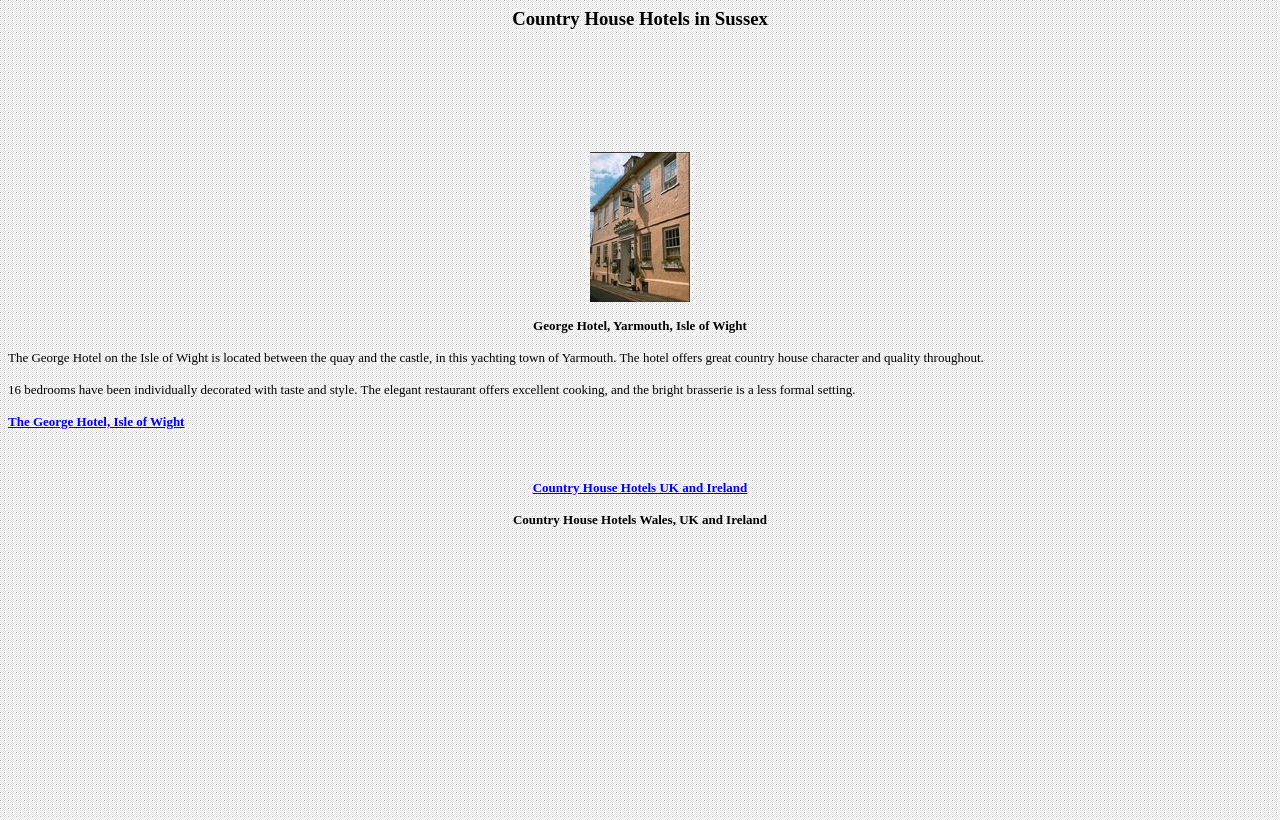Identify the bounding box coordinates for the UI element that matches this description: "aria-label="Advertisement" name="aswift_0" title="Advertisement"".

[0.422, 0.059, 0.578, 0.169]